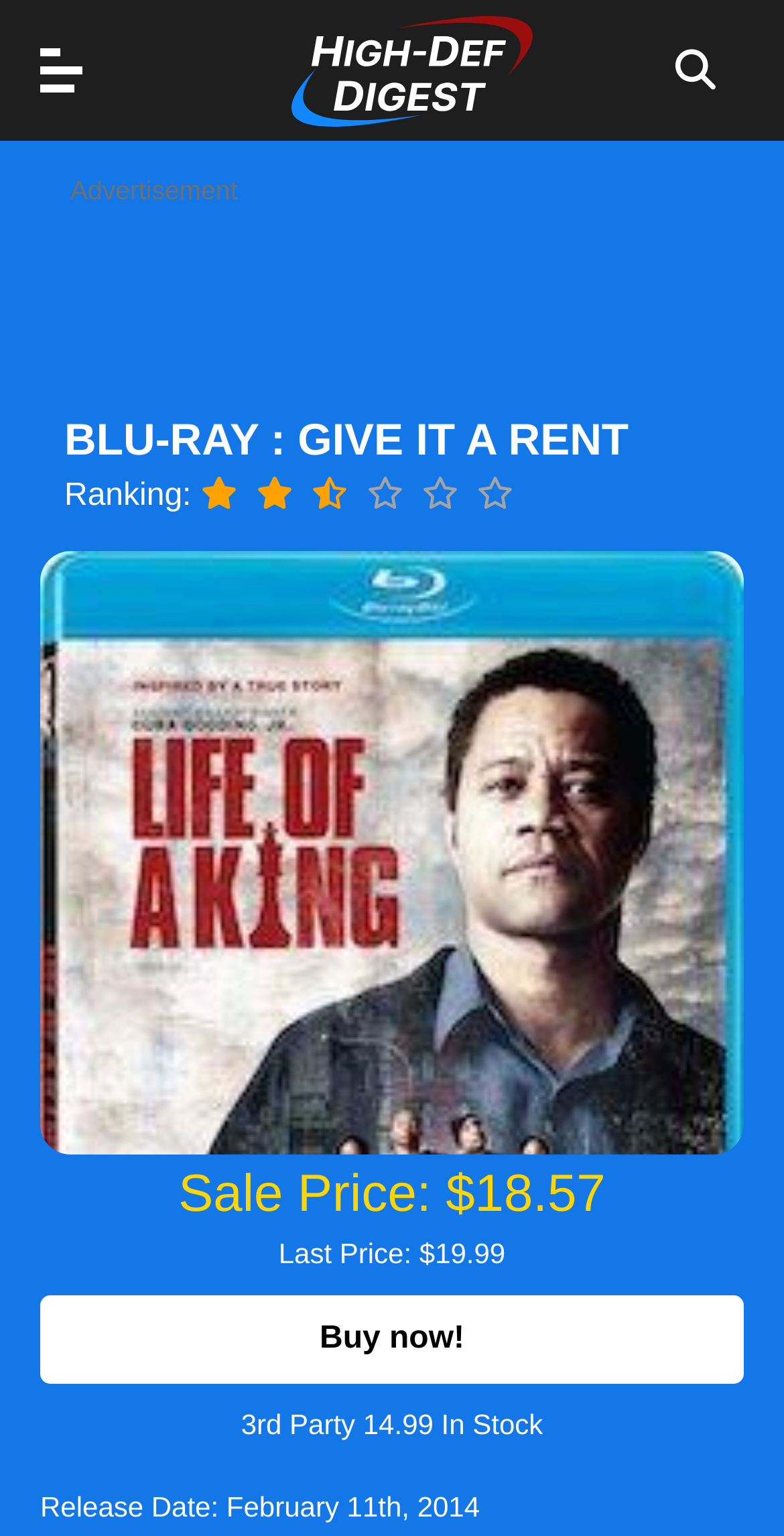Please locate the bounding box coordinates for the element that should be clicked to achieve the following instruction: "Browse Film & TV news". Ensure the coordinates are given as four float numbers between 0 and 1, i.e., [left, top, right, bottom].

[0.0, 0.098, 0.097, 0.232]